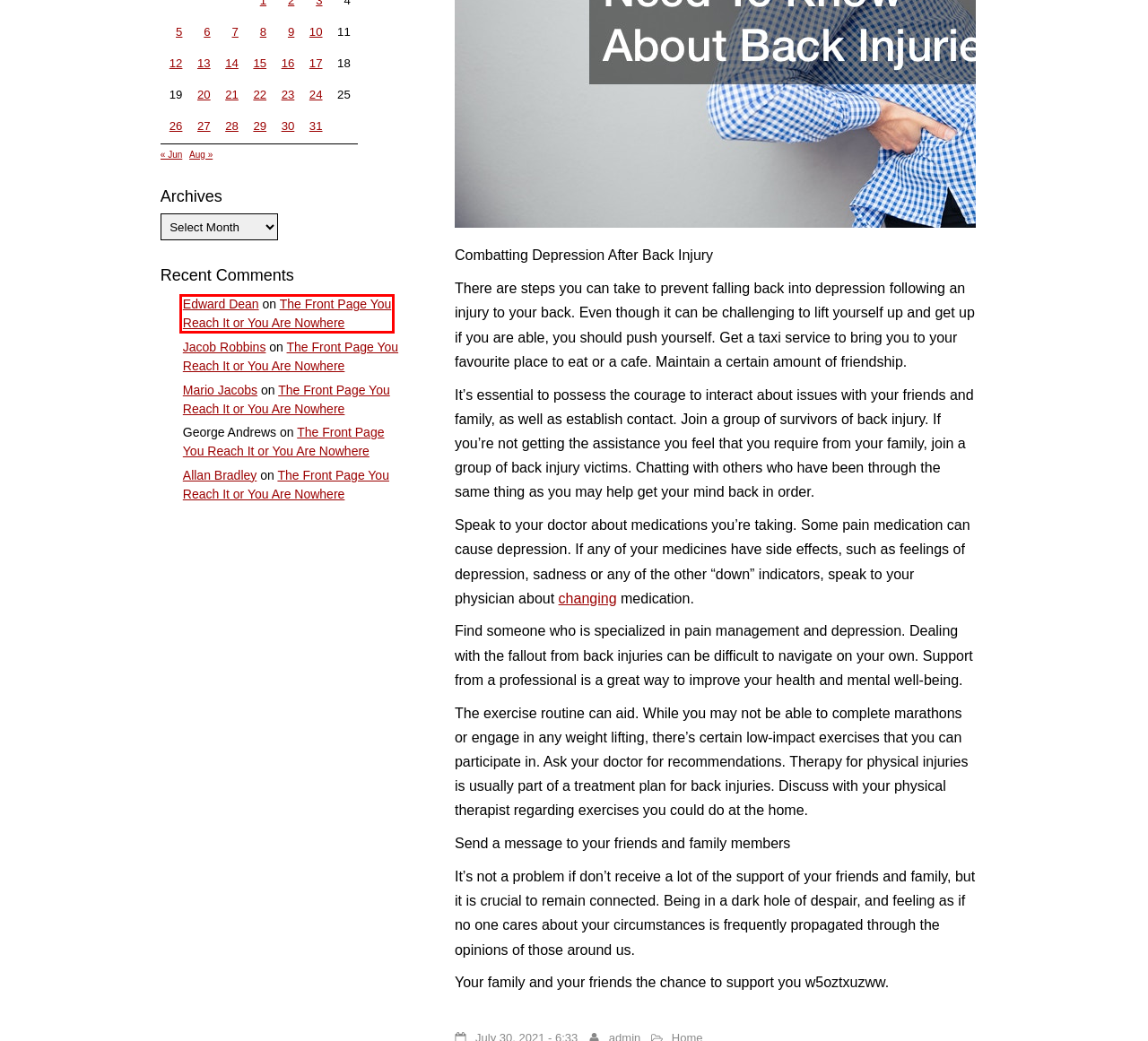Given a webpage screenshot with a UI element marked by a red bounding box, choose the description that best corresponds to the new webpage that will appear after clicking the element. The candidates are:
A. July 30, 2021 - White Label Blog
B. admin, Author at White Label Blog
C. July 22, 2021 - White Label Blog
D. July 10, 2021 - White Label Blog
E. July 16, 2021 - White Label Blog
F. July 29, 2021 - White Label Blog
G. July 23, 2021 - White Label Blog
H. The Front Page You Reach It or You Are Nowhere - White Label Blog

H